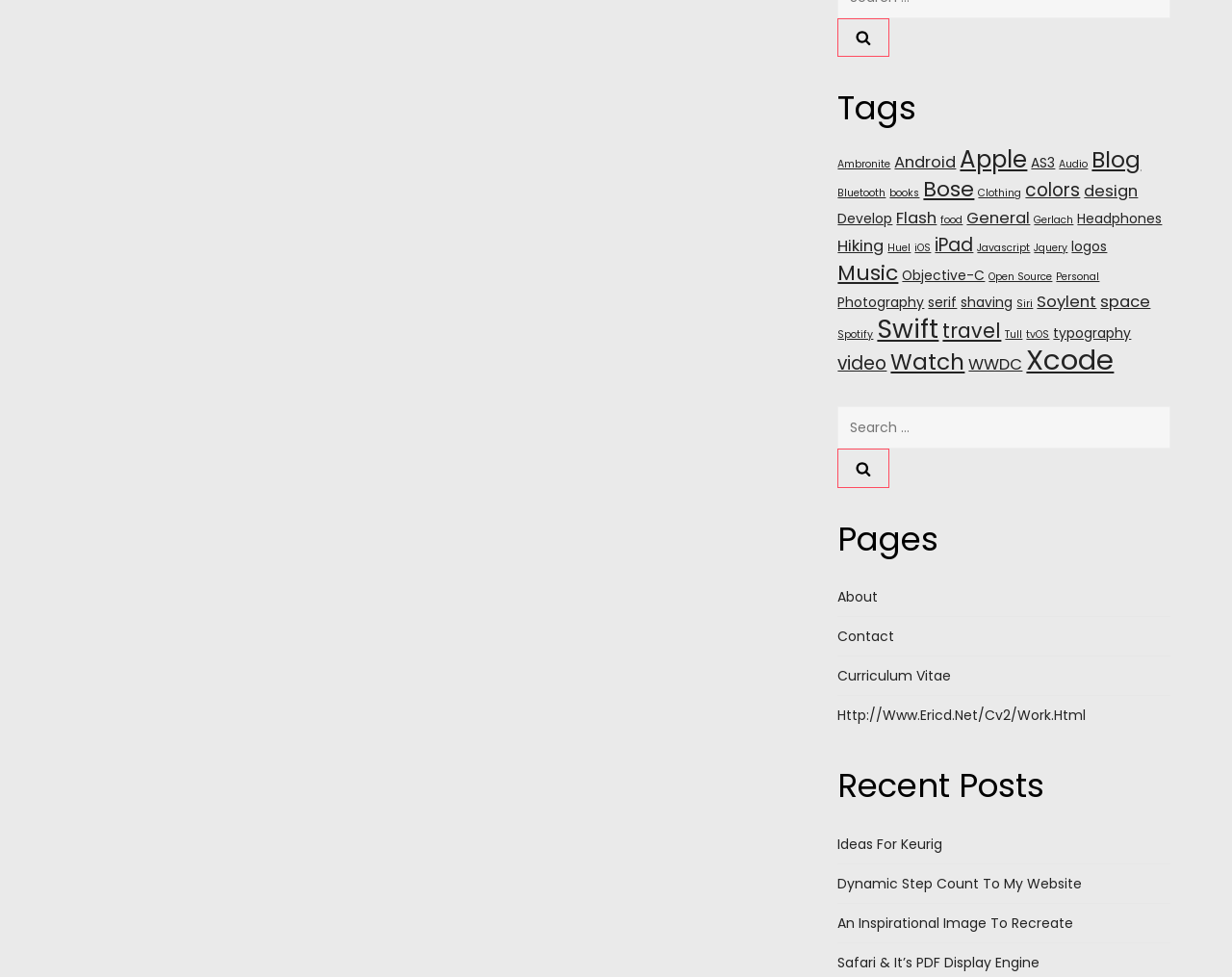Locate the bounding box coordinates of the element that should be clicked to fulfill the instruction: "Get storage rentals at '3802 Milwaukee Ave.'".

None